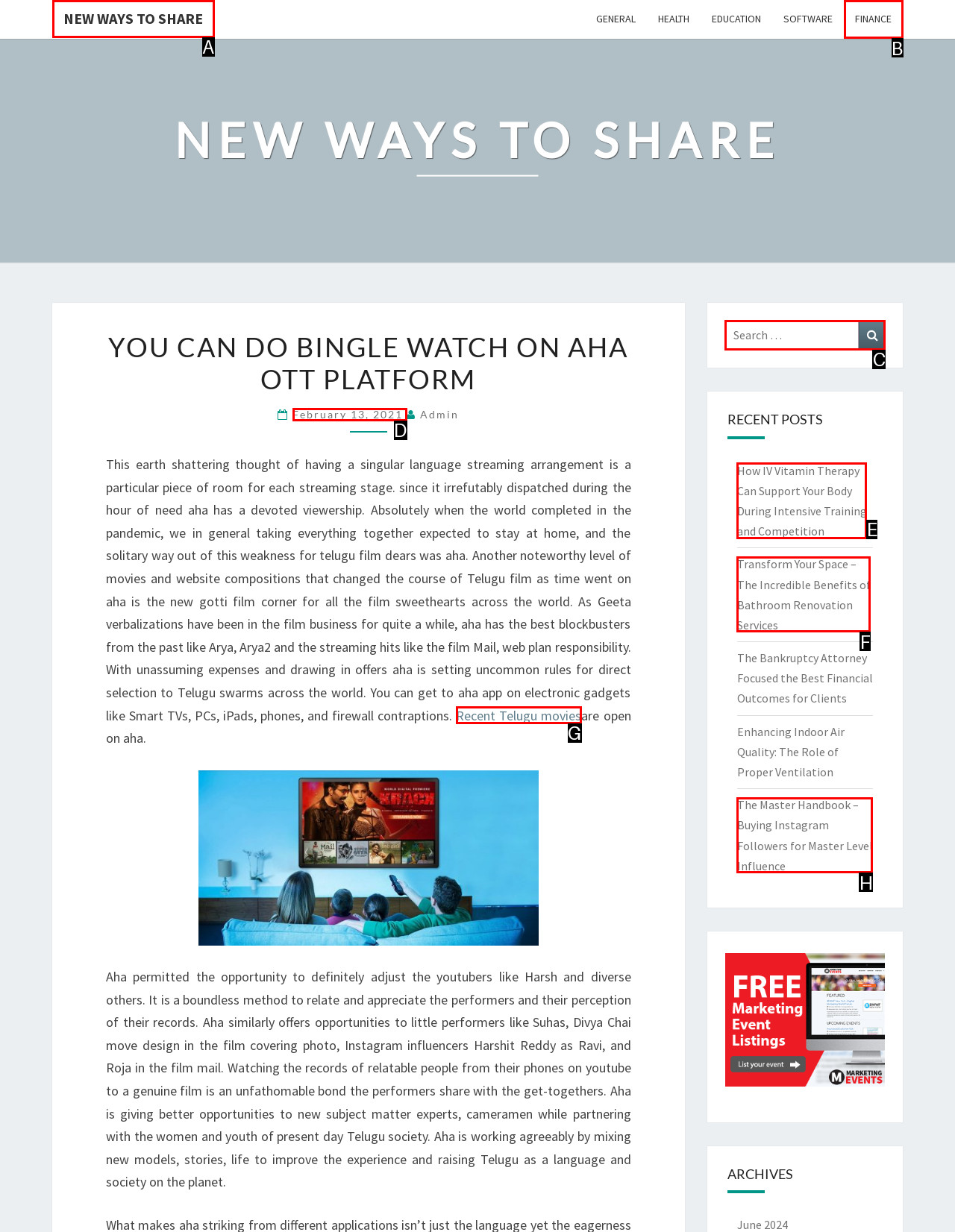Determine the HTML element to be clicked to complete the task: Search for something. Answer by giving the letter of the selected option.

C